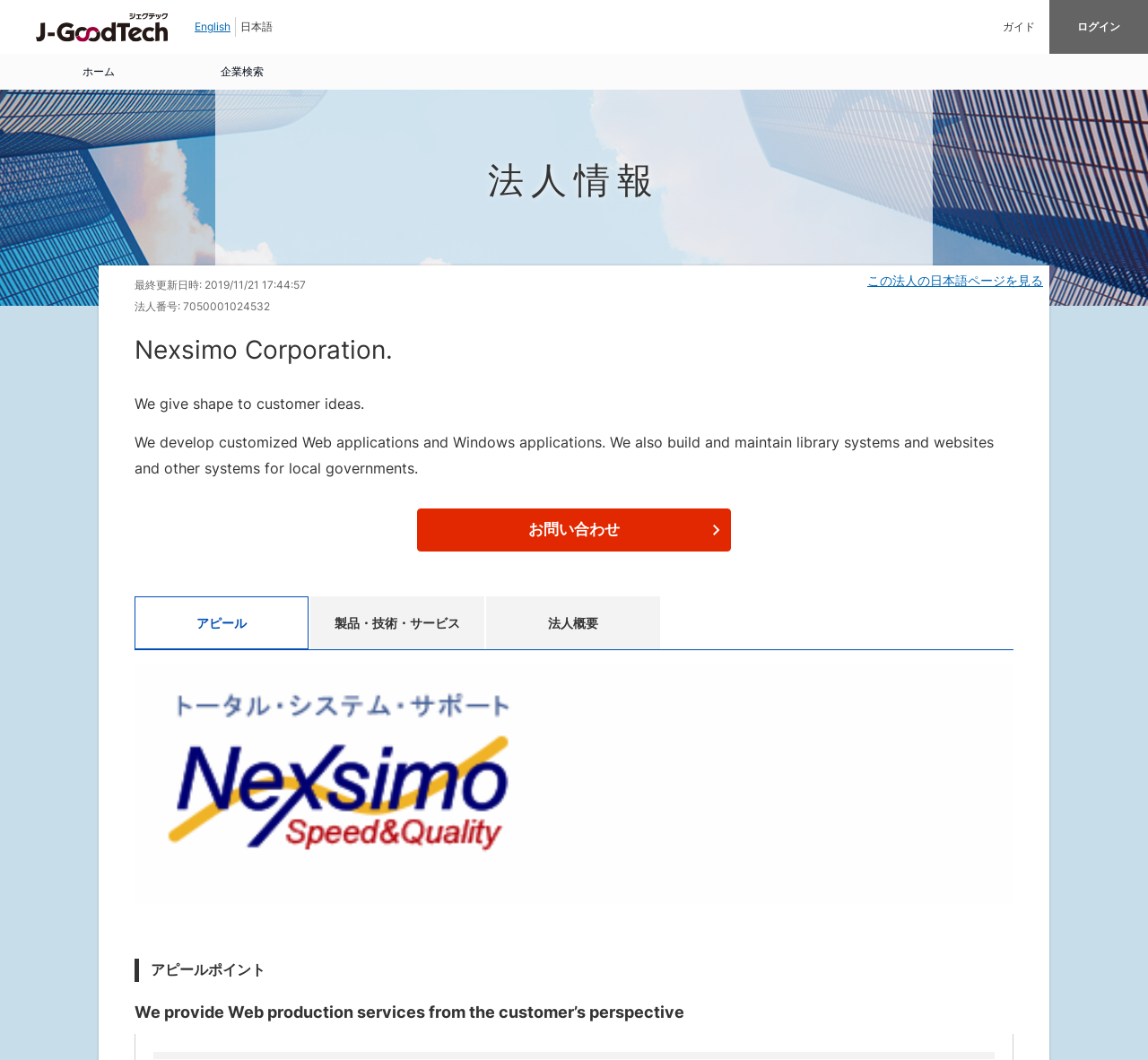Explain the webpage in detail.

The webpage is the corporate appeal page of Nexsimo Corporation, a business matching site that connects small and medium-sized enterprises with domestic and foreign companies. 

At the top left, there is a logo image with a link, and next to it, there are language selection links, including "English" and "日本語". On the top right, there are navigation links, including "ガイド", "ログイン", and "ホーム", as well as a "企業検索" link.

Below the navigation links, there is a heading "法人情報" (Corporate Information) that spans almost the entire width of the page. Under this heading, there are several sections of text, including the last update date and time, corporate number, and a link to view the Japanese page of this corporation.

Further down, there is a heading "Nexsimo Corporation." followed by a brief company description, "We give shape to customer ideas." Below this, there is a longer paragraph describing the company's services, including customized web and Windows application development, library system building, and website maintenance for local governments.

On the right side of the page, there is a button "お問い合わせ" (Inquiry) with an image. Below this, there are three sections of text, labeled "アピール" (Appeal), "製品・技術・サービス" (Products, Technology, and Services), and "法人概要" (Corporate Overview).

The main content of the page is accompanied by a large image that spans almost the entire width of the page. Above the image, there is a heading "アピールポイント" (Appeal Point), and below the image, there is a paragraph describing the company's customer-centric approach to web production services.